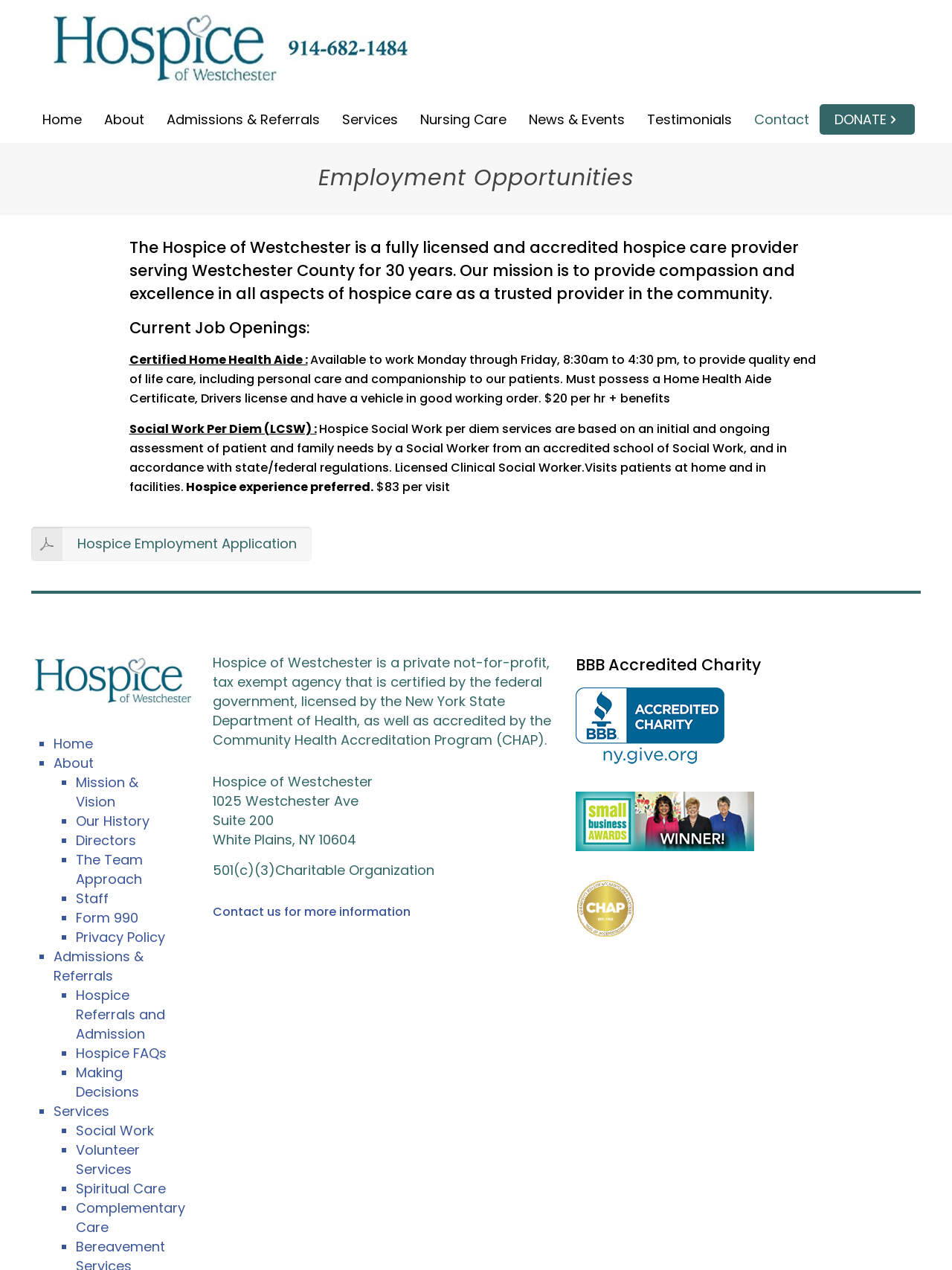Identify the bounding box coordinates of the area that should be clicked in order to complete the given instruction: "Submit the 'Hospice Employment Application'". The bounding box coordinates should be four float numbers between 0 and 1, i.e., [left, top, right, bottom].

[0.033, 0.415, 0.327, 0.441]